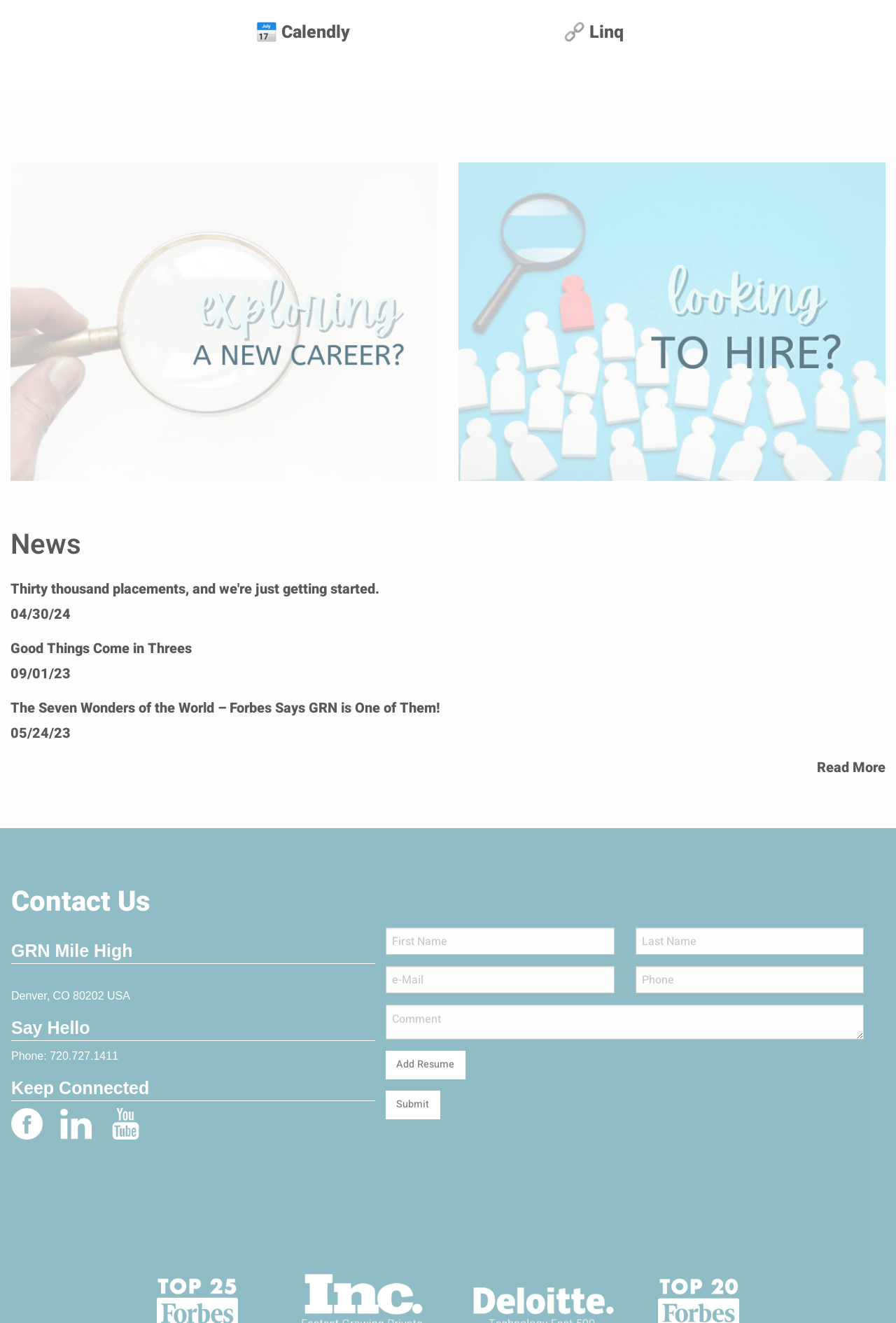Answer briefly with one word or phrase:
What social media platforms does GRN have a presence on?

FaceBook, LinkedIn, YouTube